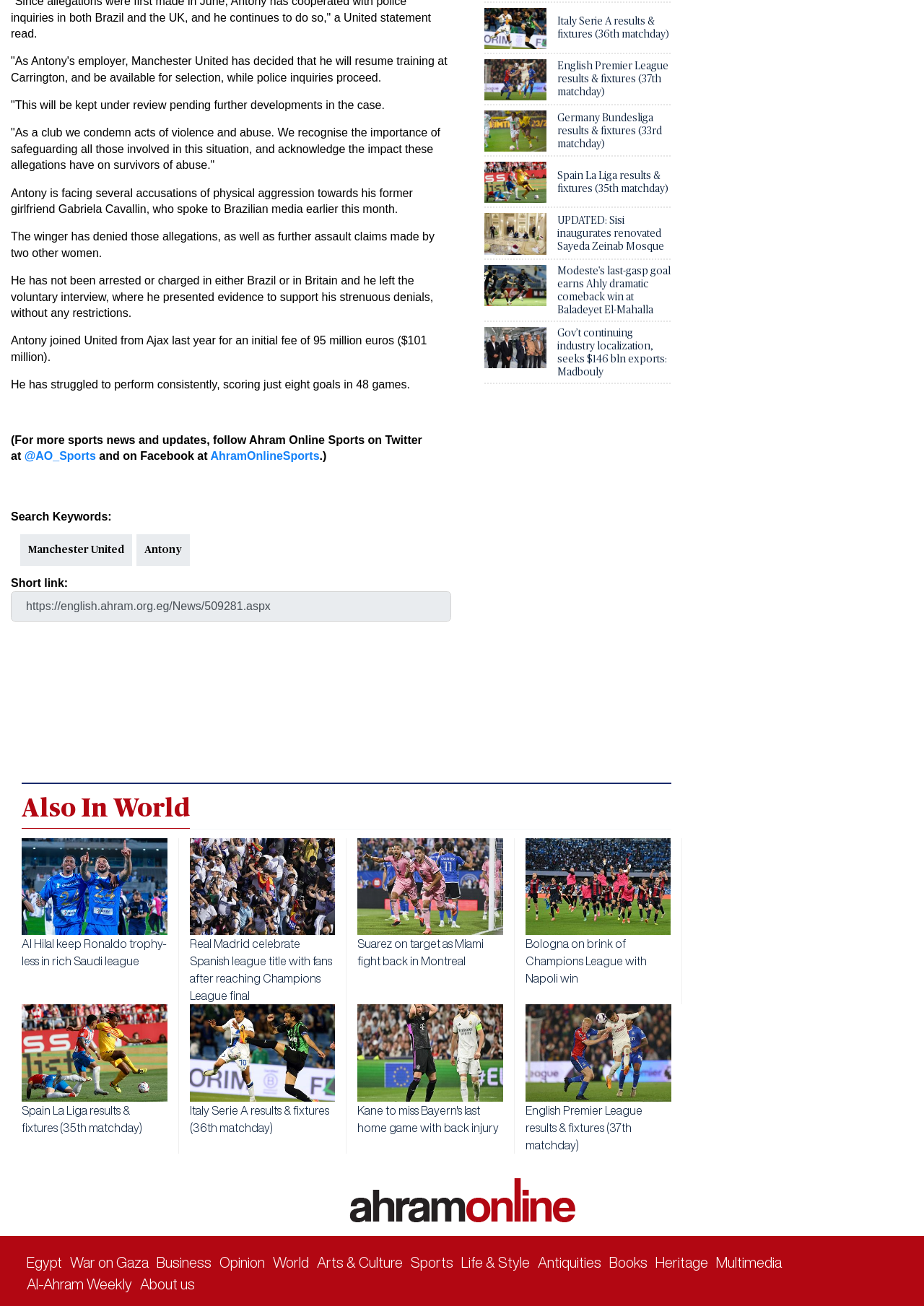Please locate the clickable area by providing the bounding box coordinates to follow this instruction: "Check out the latest news in World".

[0.023, 0.599, 0.727, 0.635]